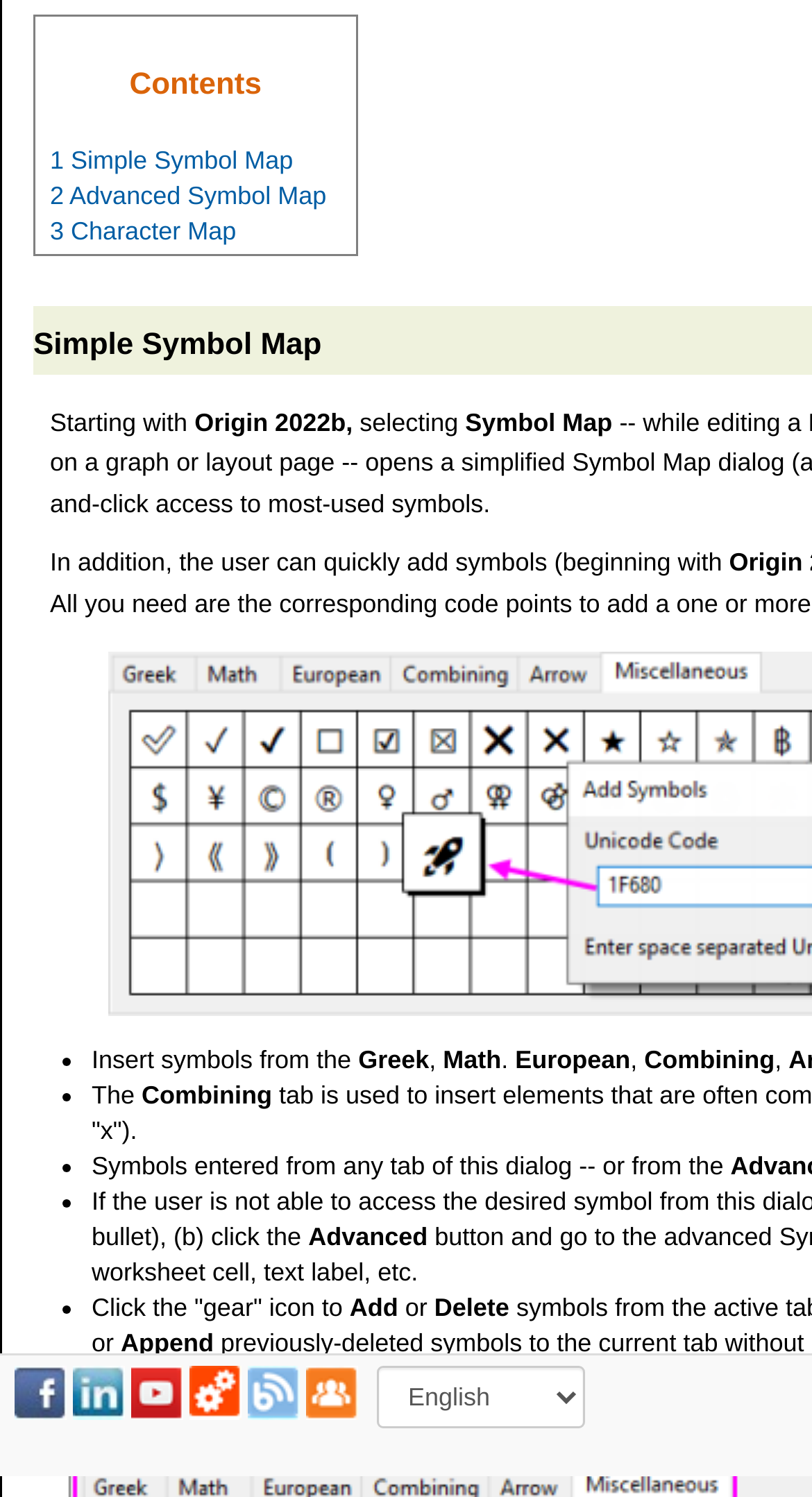Provide a short, one-word or phrase answer to the question below:
What is the purpose of the dialog?

Selecting Symbol Map